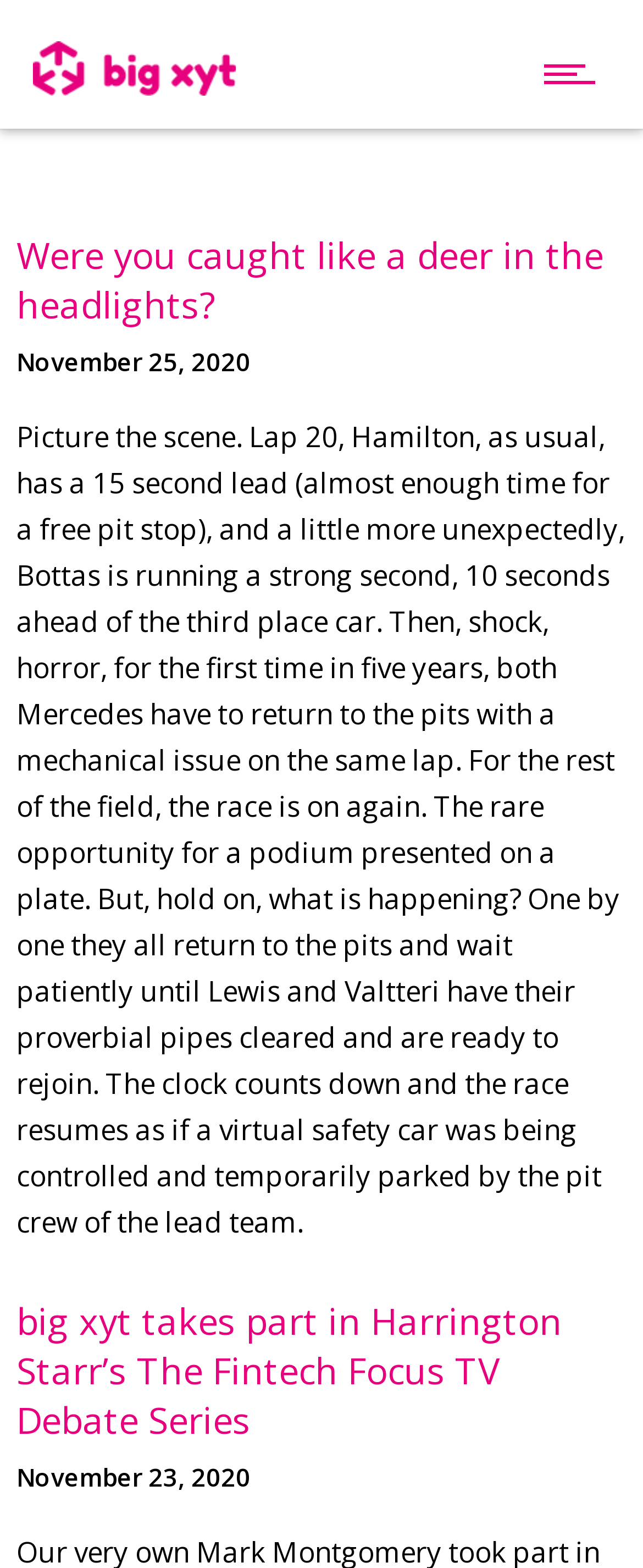Highlight the bounding box coordinates of the region I should click on to meet the following instruction: "click OK to agree to the storing of cookies".

[0.228, 0.644, 0.408, 0.678]